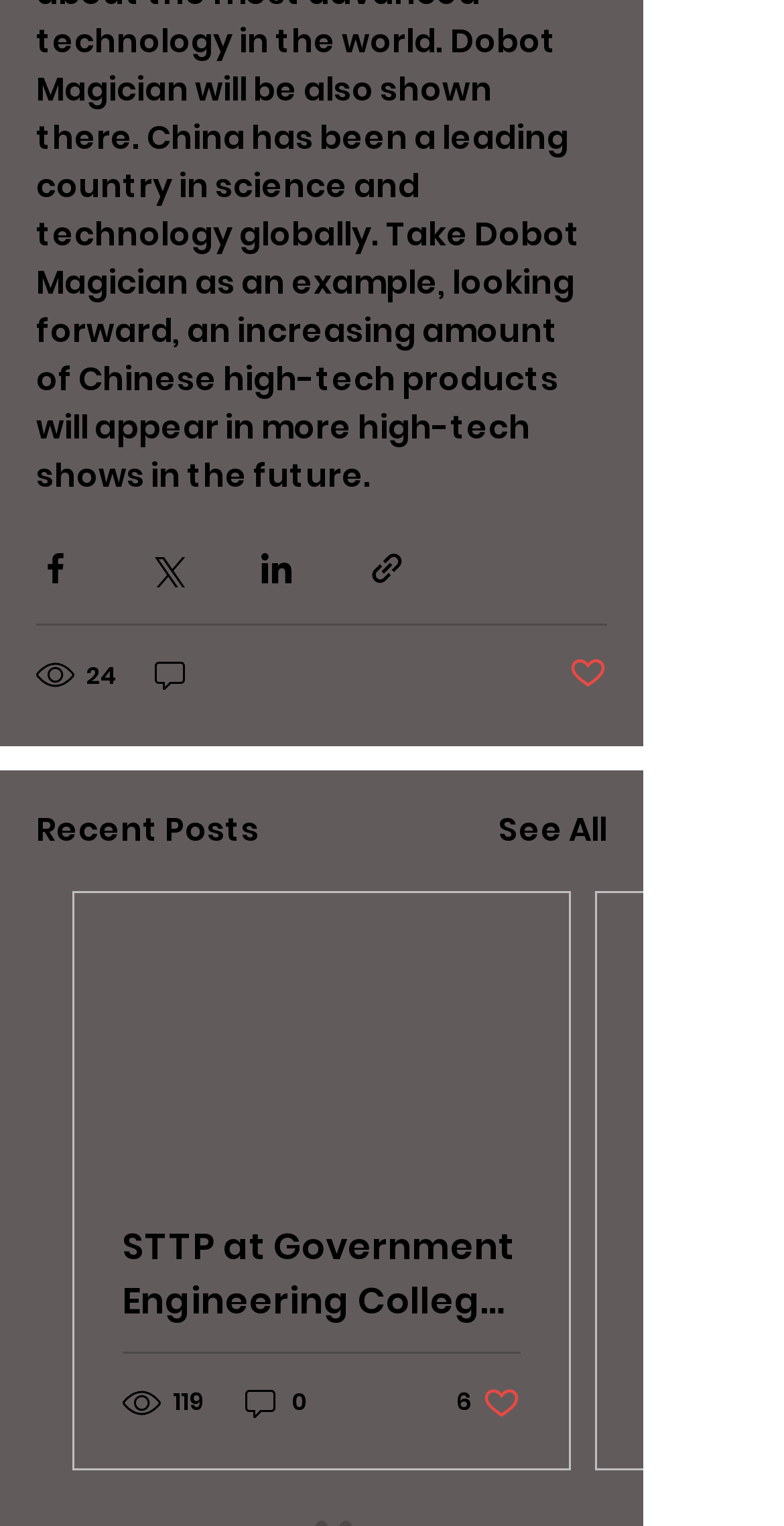What is the number of views for the first post? Please answer the question using a single word or phrase based on the image.

24